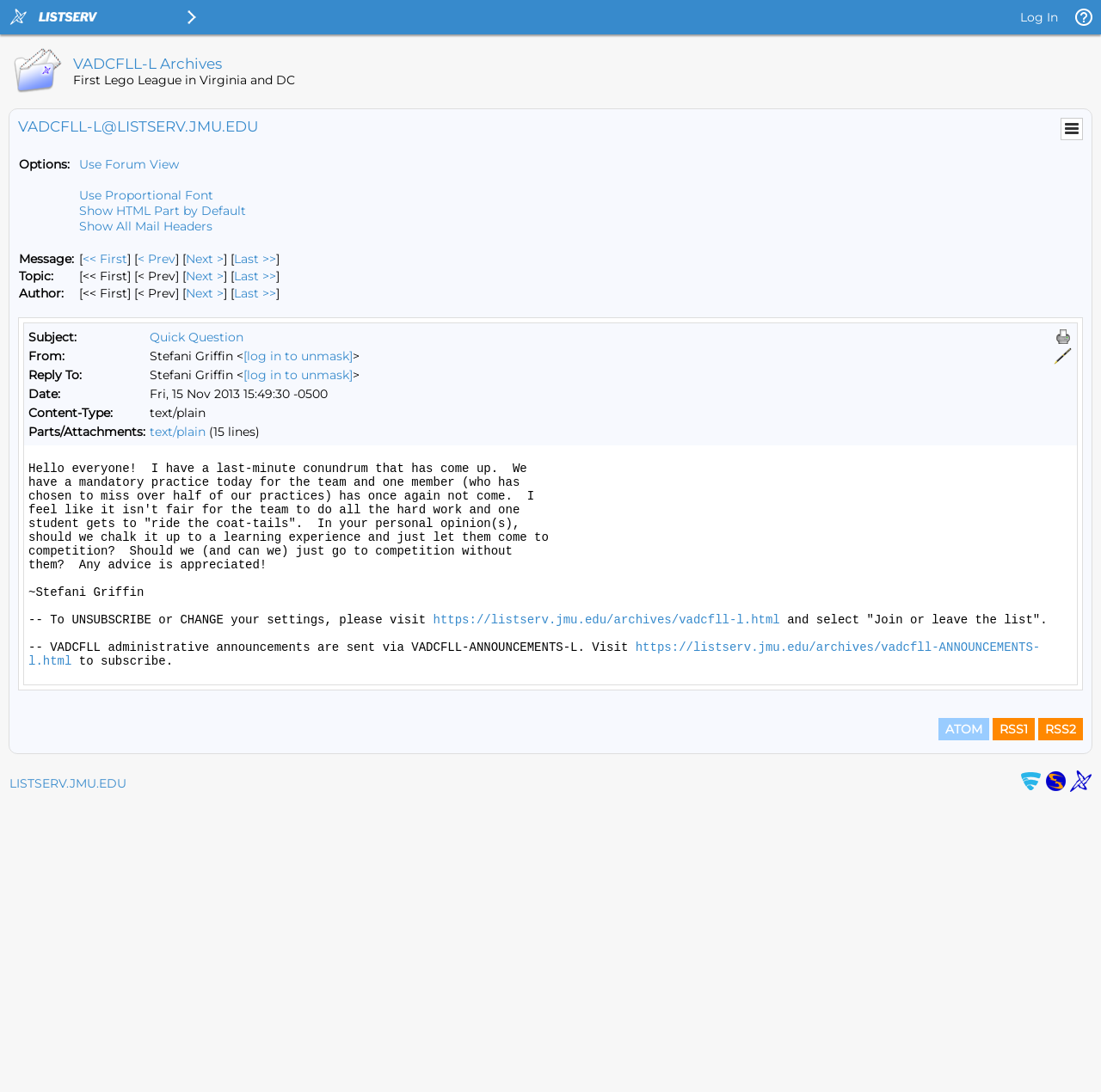Locate the bounding box coordinates of the element you need to click to accomplish the task described by this instruction: "Click Menu".

[0.964, 0.109, 0.983, 0.128]